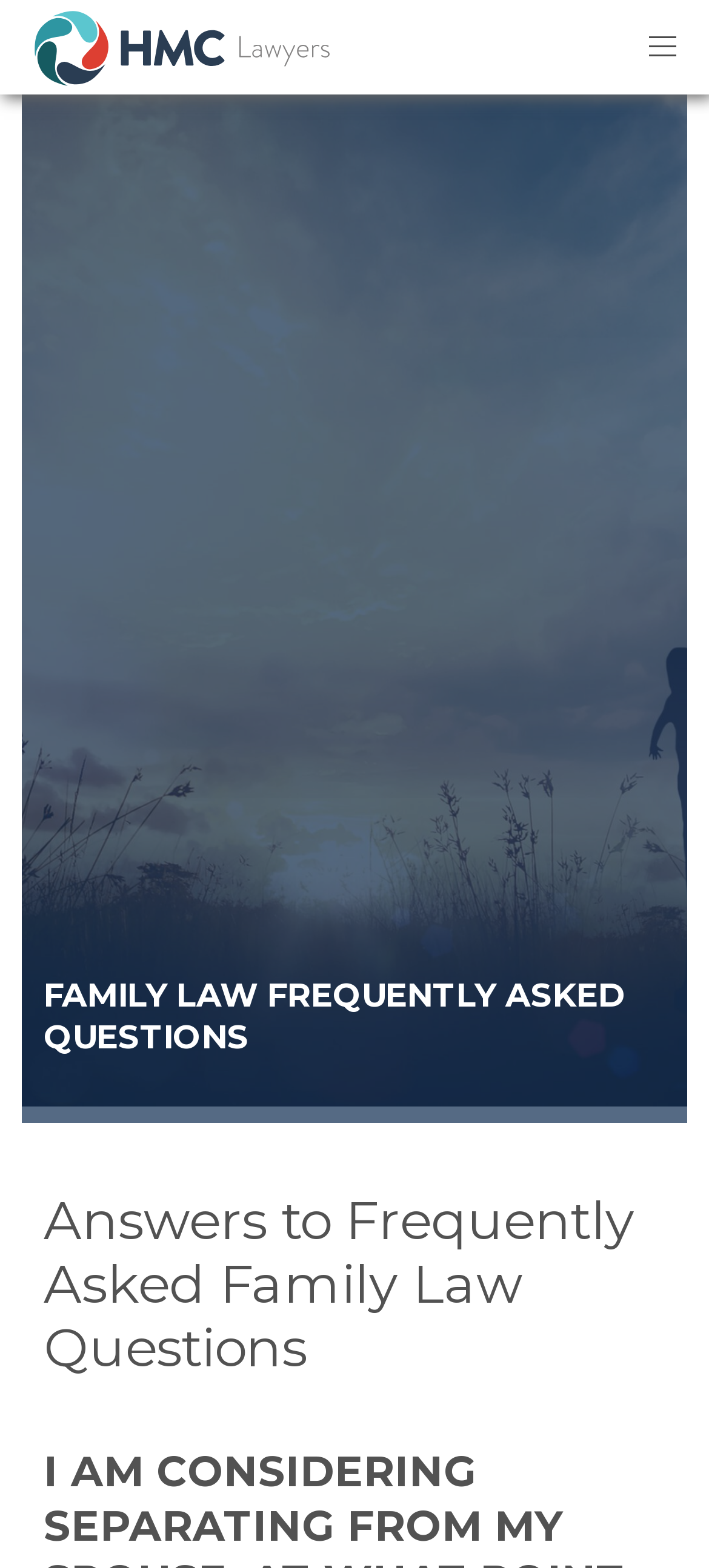Provide your answer to the question using just one word or phrase: Is there a call-to-action button on the webpage?

Yes